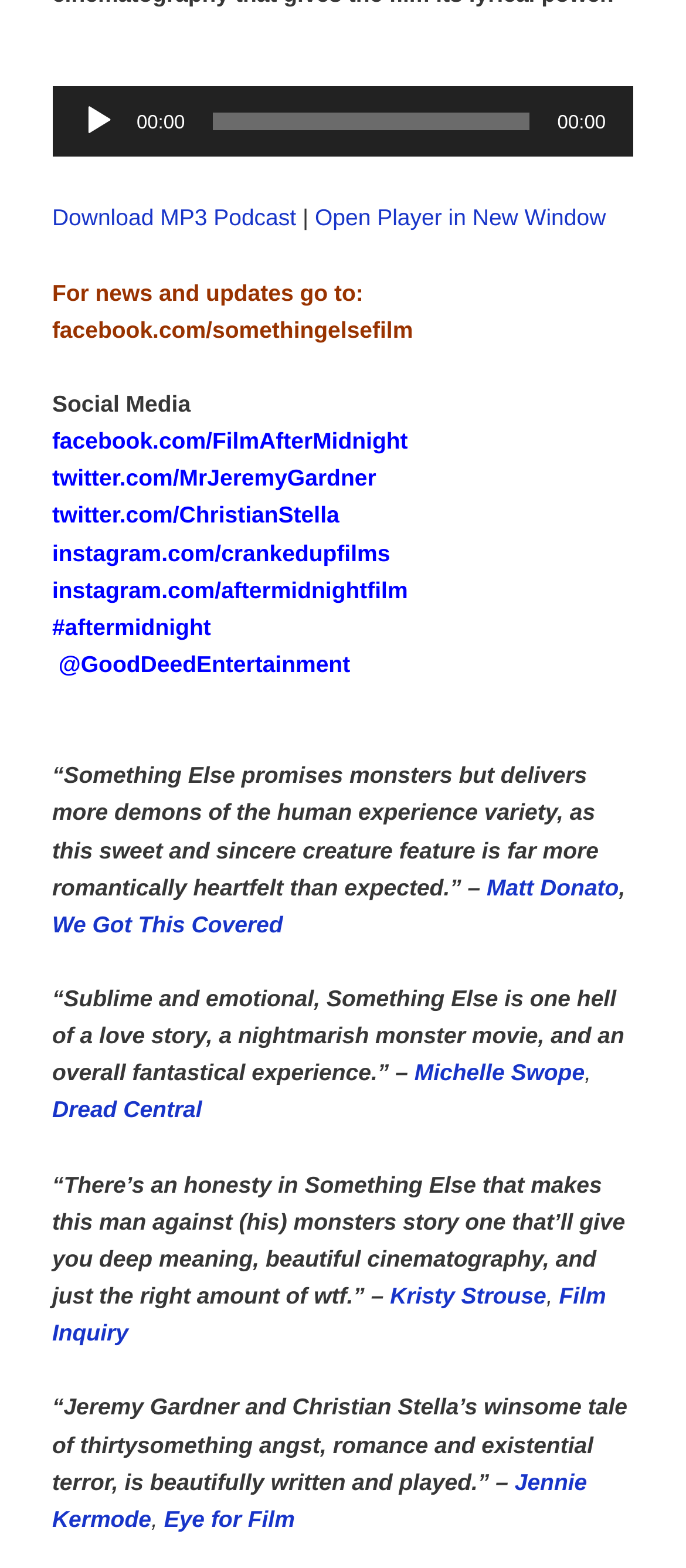Find and indicate the bounding box coordinates of the region you should select to follow the given instruction: "Visit Facebook page".

[0.076, 0.273, 0.595, 0.29]